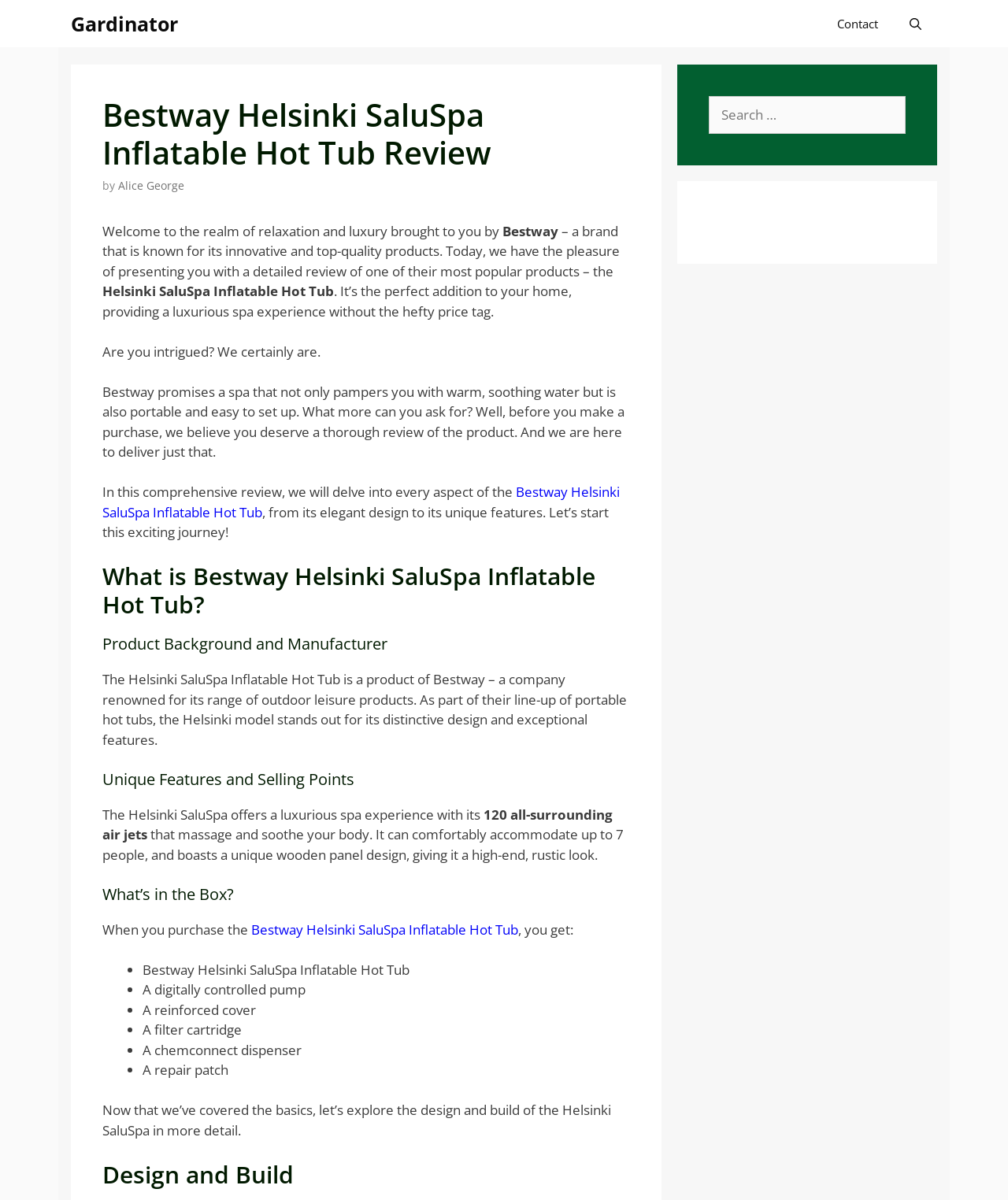How many people can the Helsinki SaluSpa Inflatable Hot Tub accommodate?
Observe the image and answer the question with a one-word or short phrase response.

7